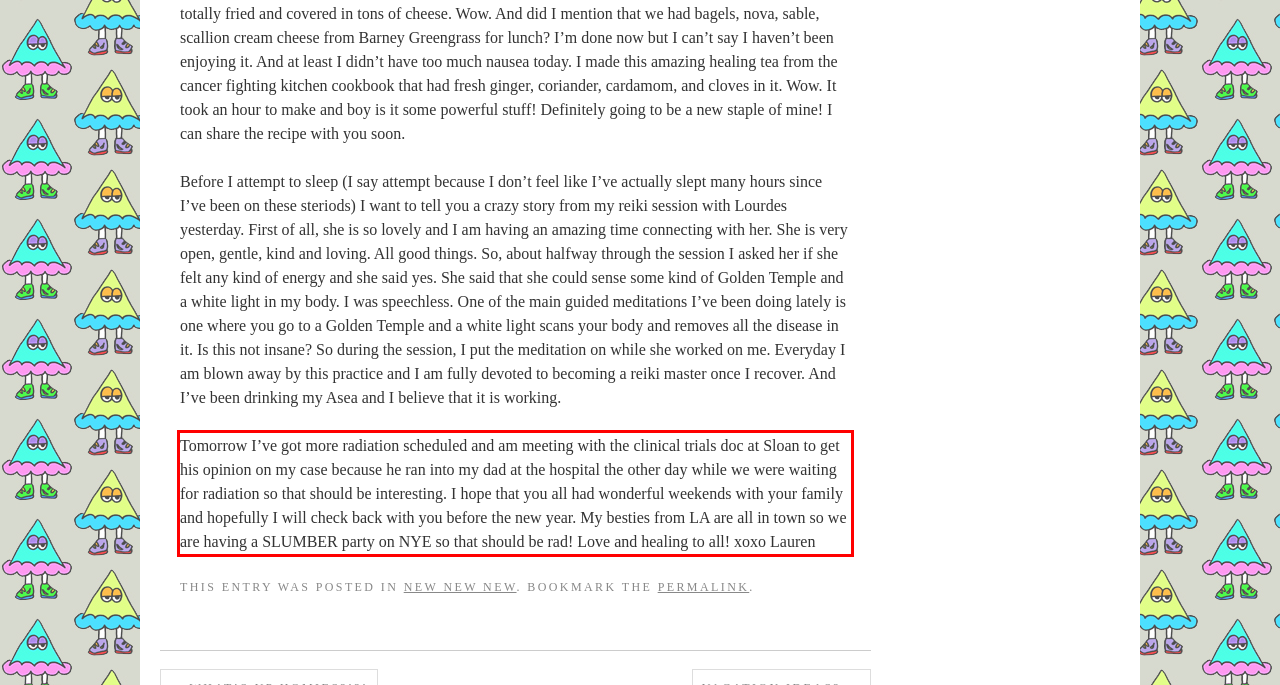Please use OCR to extract the text content from the red bounding box in the provided webpage screenshot.

Tomorrow I’ve got more radiation scheduled and am meeting with the clinical trials doc at Sloan to get his opinion on my case because he ran into my dad at the hospital the other day while we were waiting for radiation so that should be interesting. I hope that you all had wonderful weekends with your family and hopefully I will check back with you before the new year. My besties from LA are all in town so we are having a SLUMBER party on NYE so that should be rad! Love and healing to all! xoxo Lauren